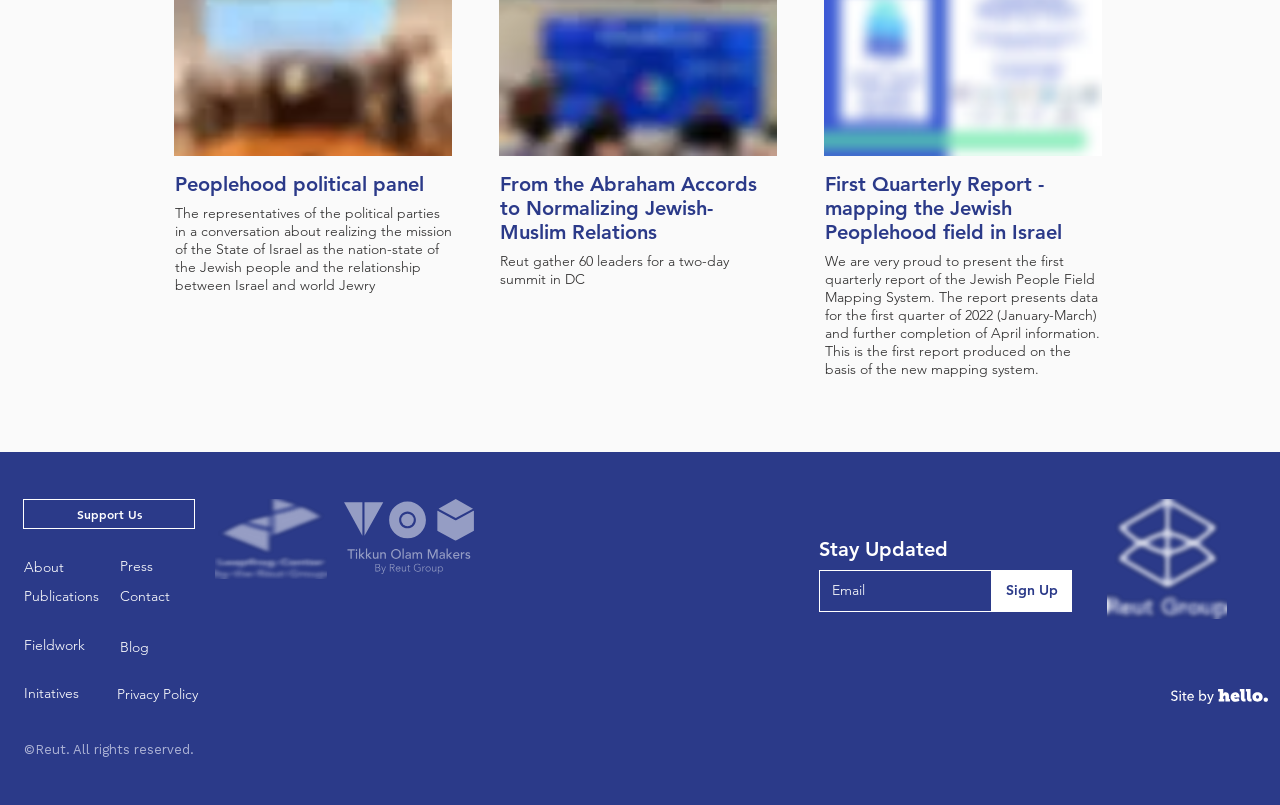Please answer the following query using a single word or phrase: 
What is the topic of the first heading?

Peoplehood political panel